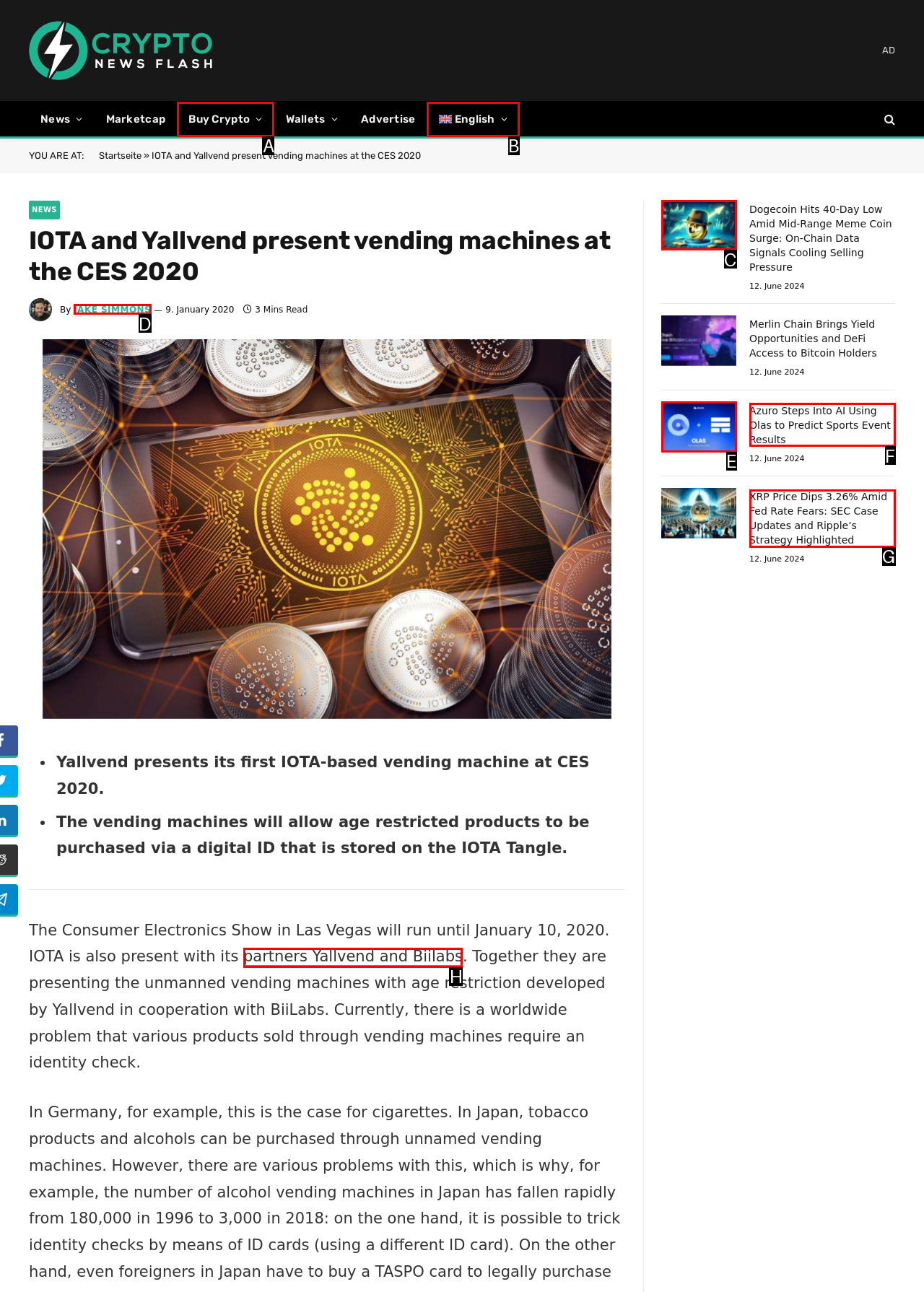Match the HTML element to the description: partners Yallvend and Biilabs. Answer with the letter of the correct option from the provided choices.

H